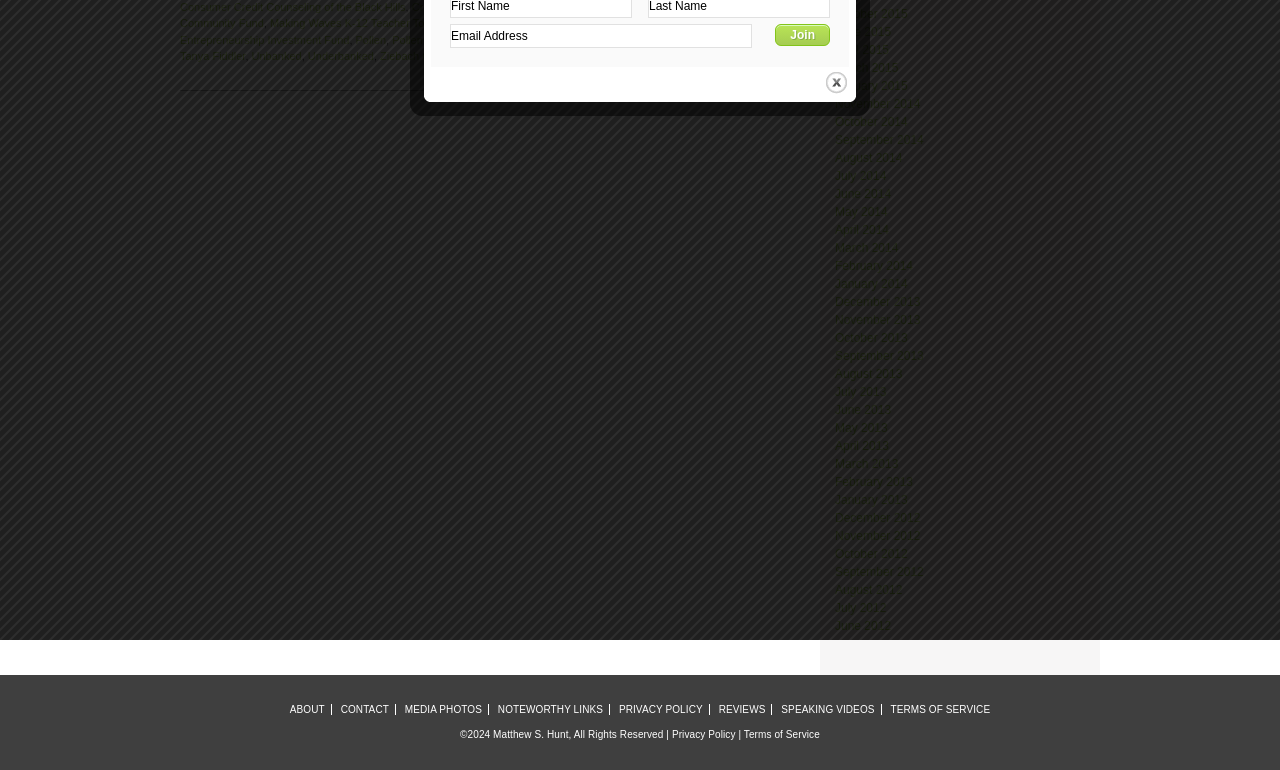Extract the bounding box coordinates for the UI element described as: "Making Waves K-12 Teacher Toolkit".

[0.211, 0.022, 0.347, 0.038]